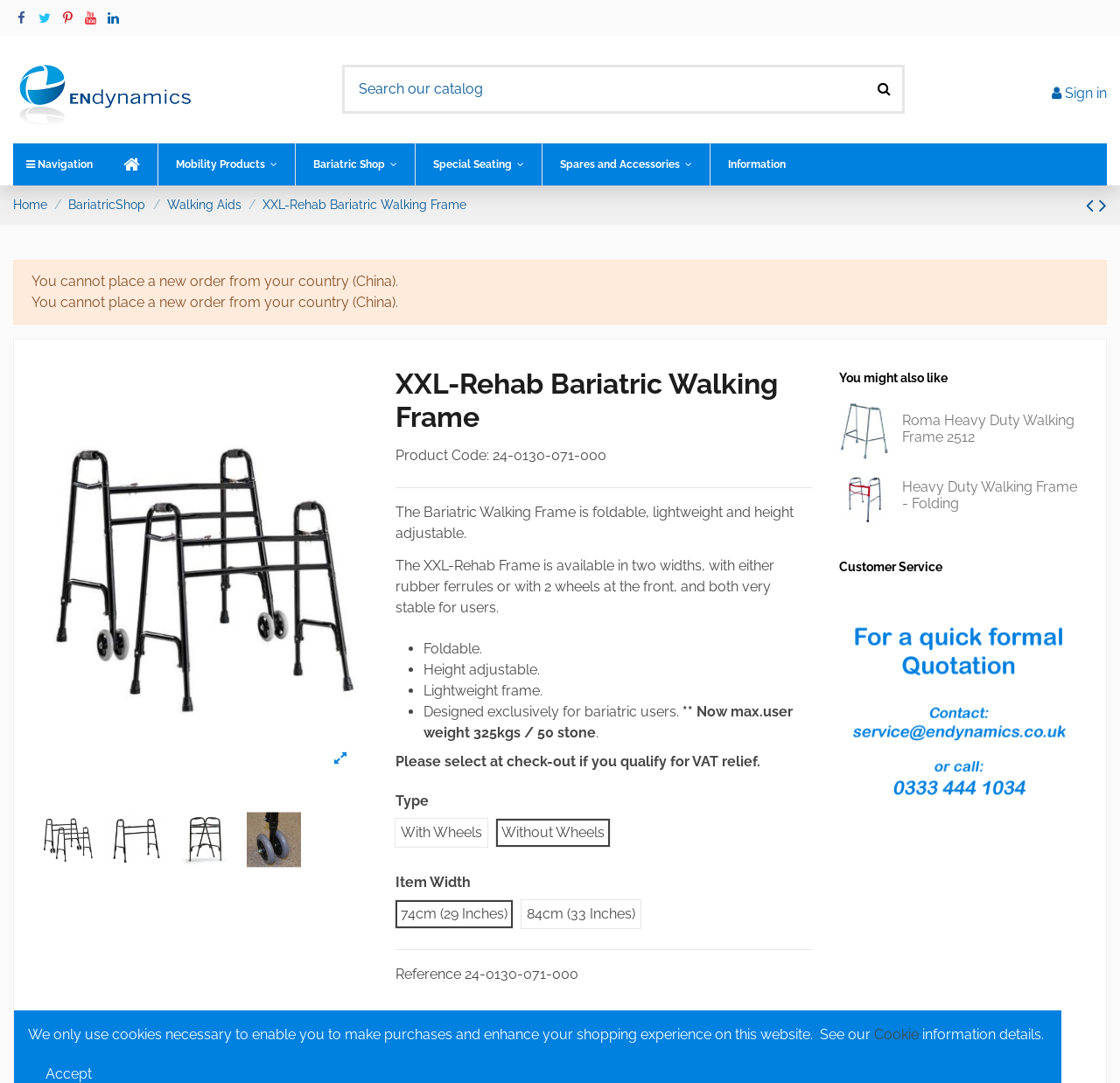Kindly provide the bounding box coordinates of the section you need to click on to fulfill the given instruction: "Contact ENdynamics for Quotation".

[0.749, 0.641, 0.963, 0.657]